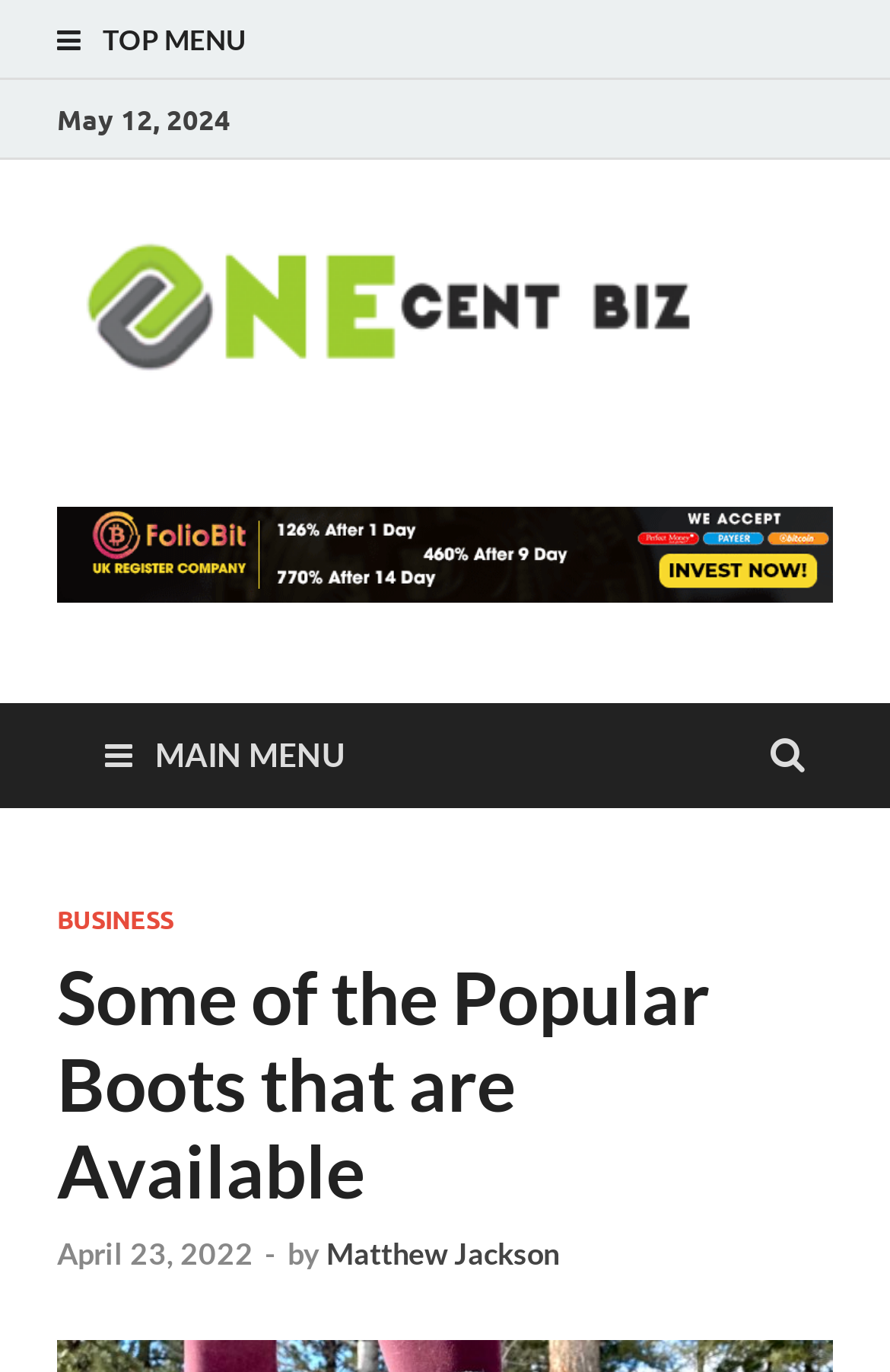Find the primary header on the webpage and provide its text.

Some of the Popular Boots that are Available 